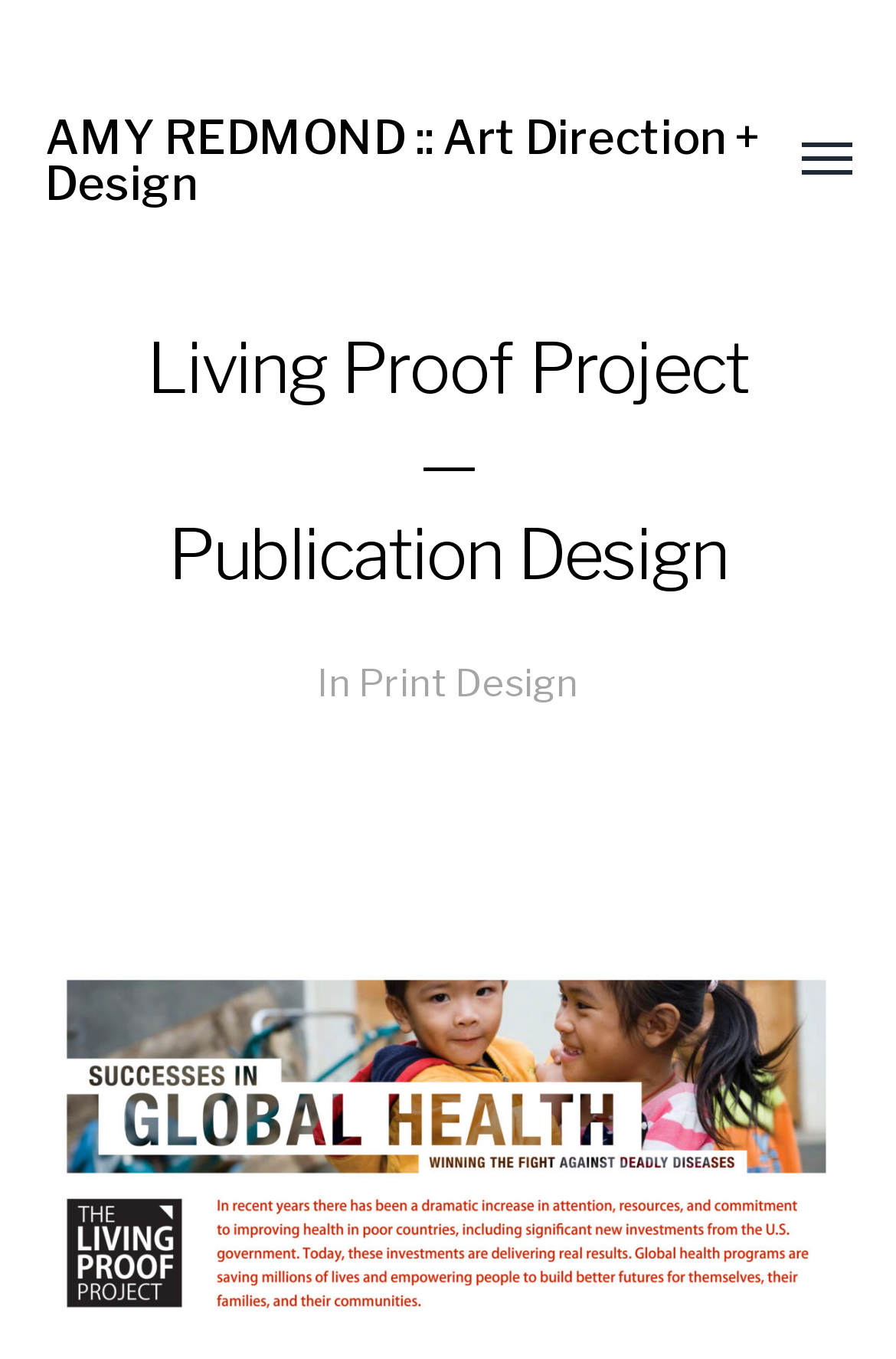Provide a single word or phrase answer to the question: 
What is the category of 'Print Design'?

Print